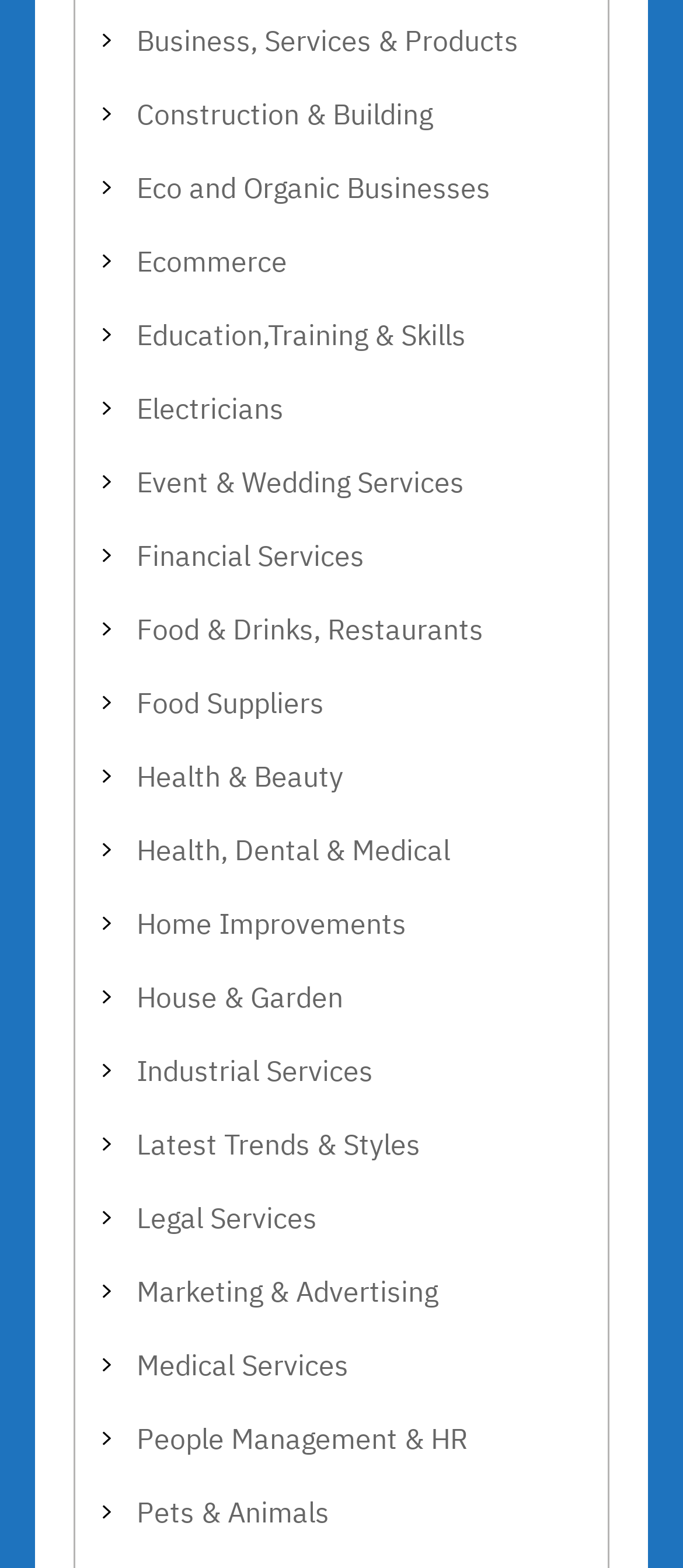Bounding box coordinates should be in the format (top-left x, top-left y, bottom-right x, bottom-right y) and all values should be floating point numbers between 0 and 1. Determine the bounding box coordinate for the UI element described as: Medical Services

[0.2, 0.859, 0.51, 0.882]